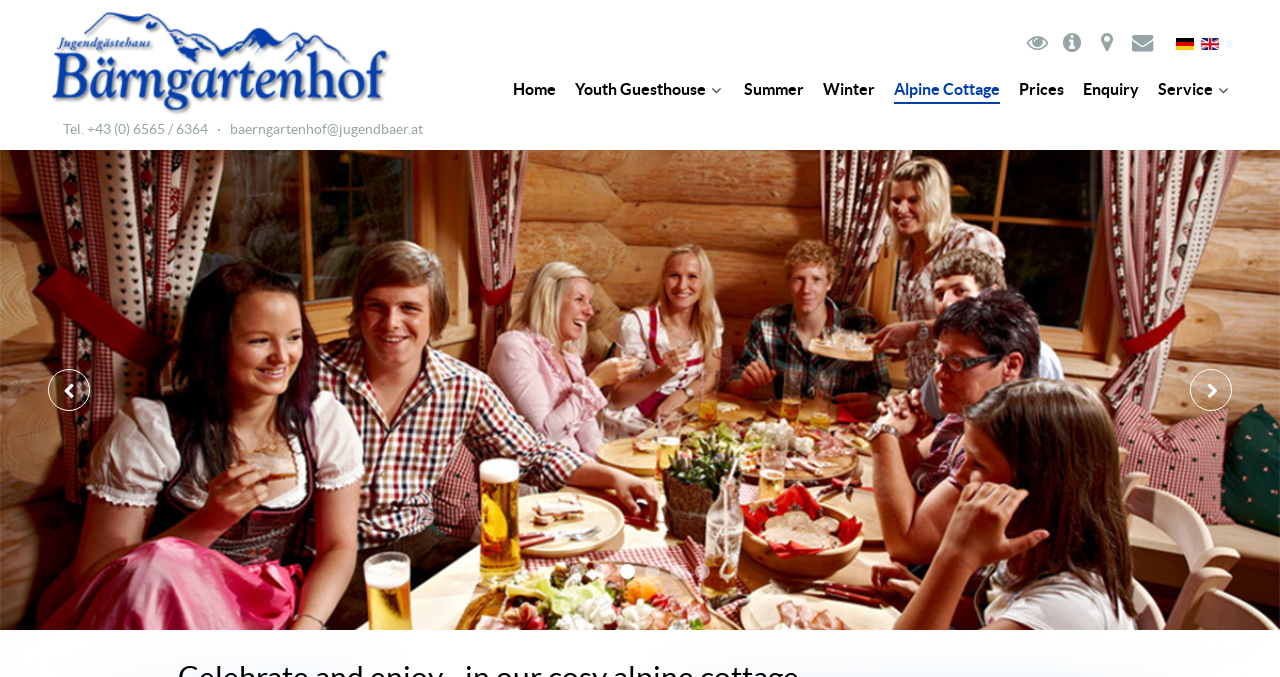What is the name of the youth guesthouse?
Provide a short answer using one word or a brief phrase based on the image.

Bärngartenhof